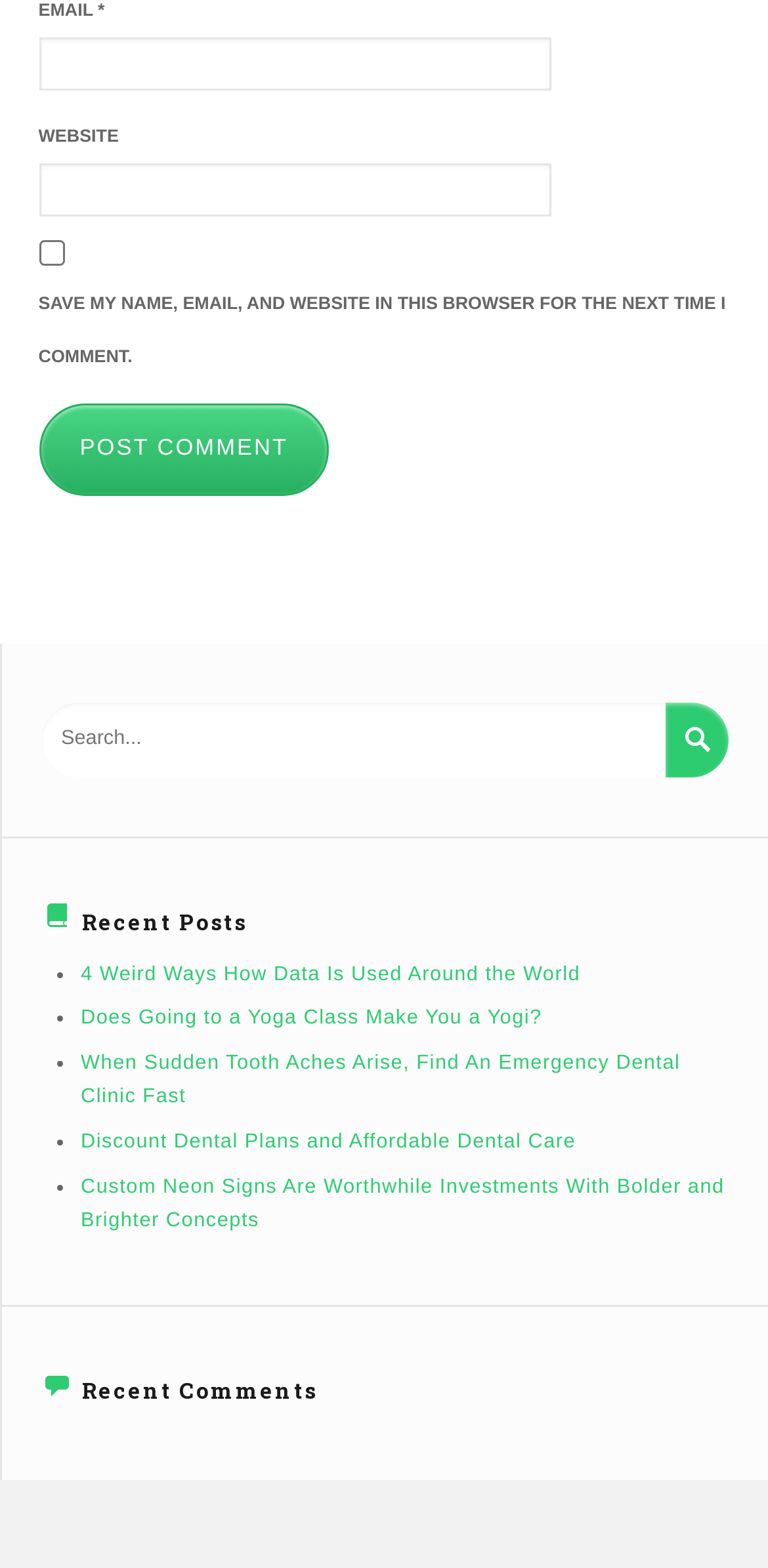Find the bounding box of the UI element described as follows: "Privacy Policy".

None